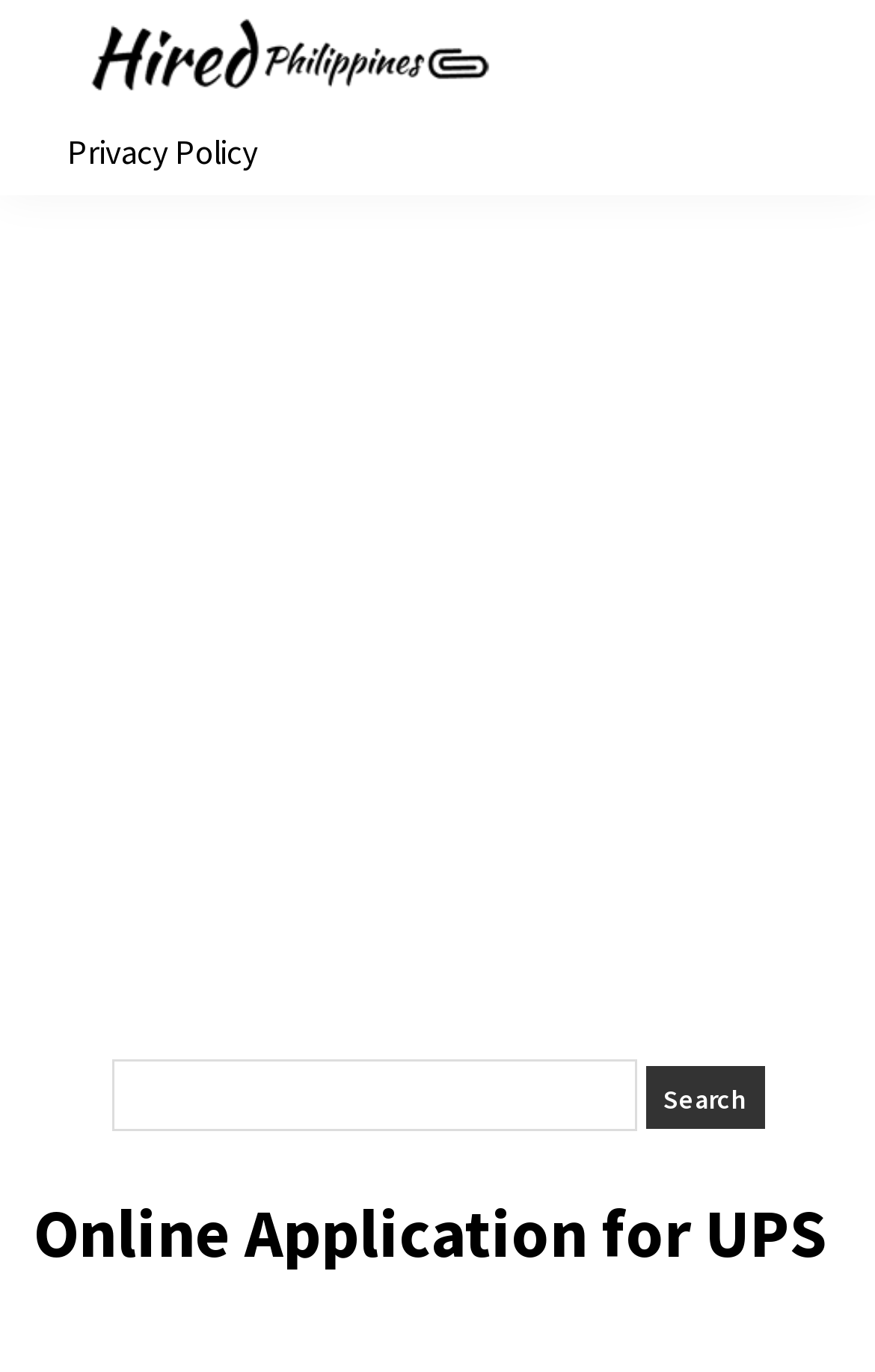Bounding box coordinates must be specified in the format (top-left x, top-left y, bottom-right x, bottom-right y). All values should be floating point numbers between 0 and 1. What are the bounding box coordinates of the UI element described as: parent_node: Hired Philippines

[0.077, 0.013, 0.585, 0.051]